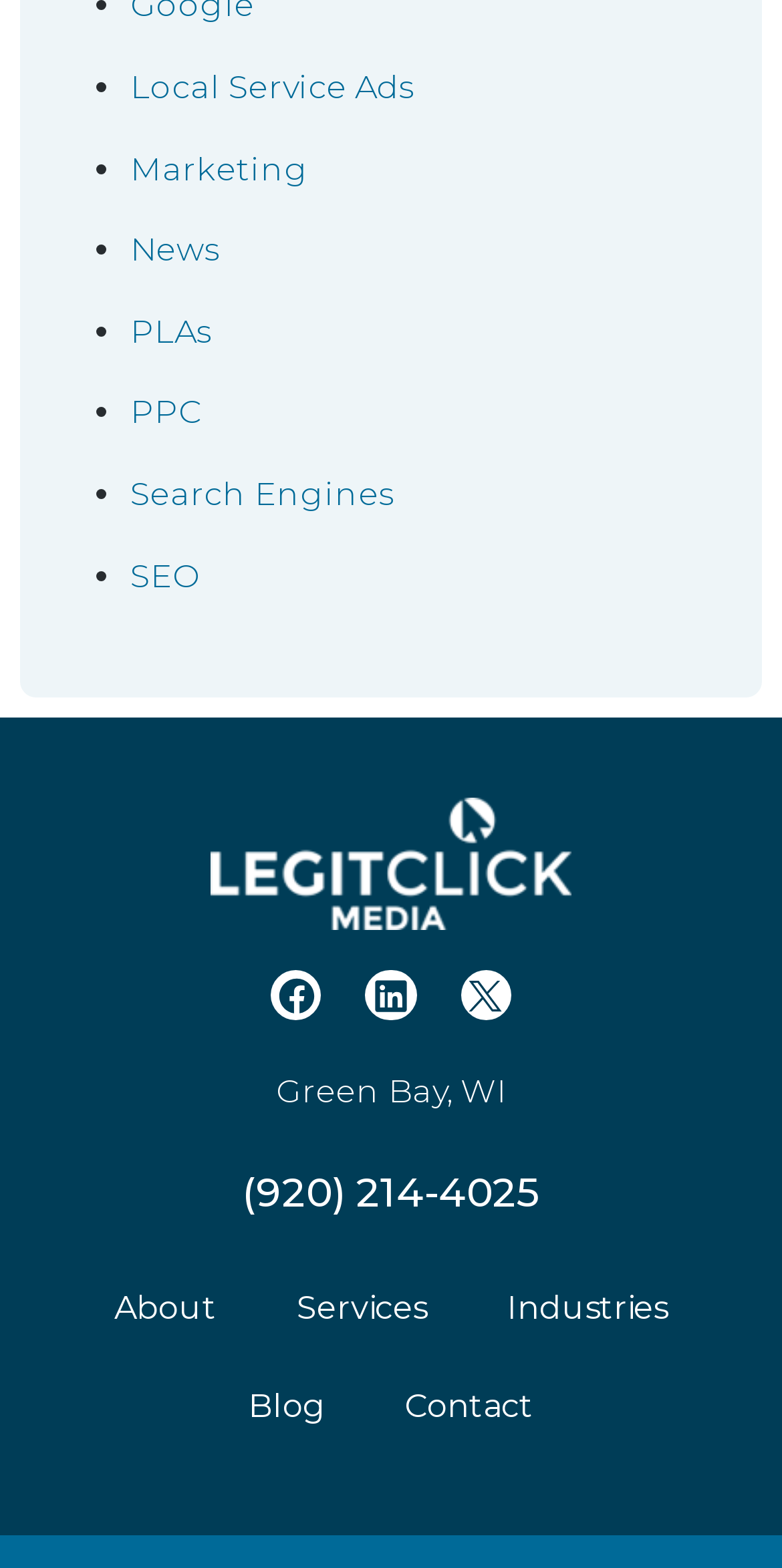Determine the bounding box coordinates of the element's region needed to click to follow the instruction: "Click on the 'Basic Tutorials' link". Provide these coordinates as four float numbers between 0 and 1, formatted as [left, top, right, bottom].

None